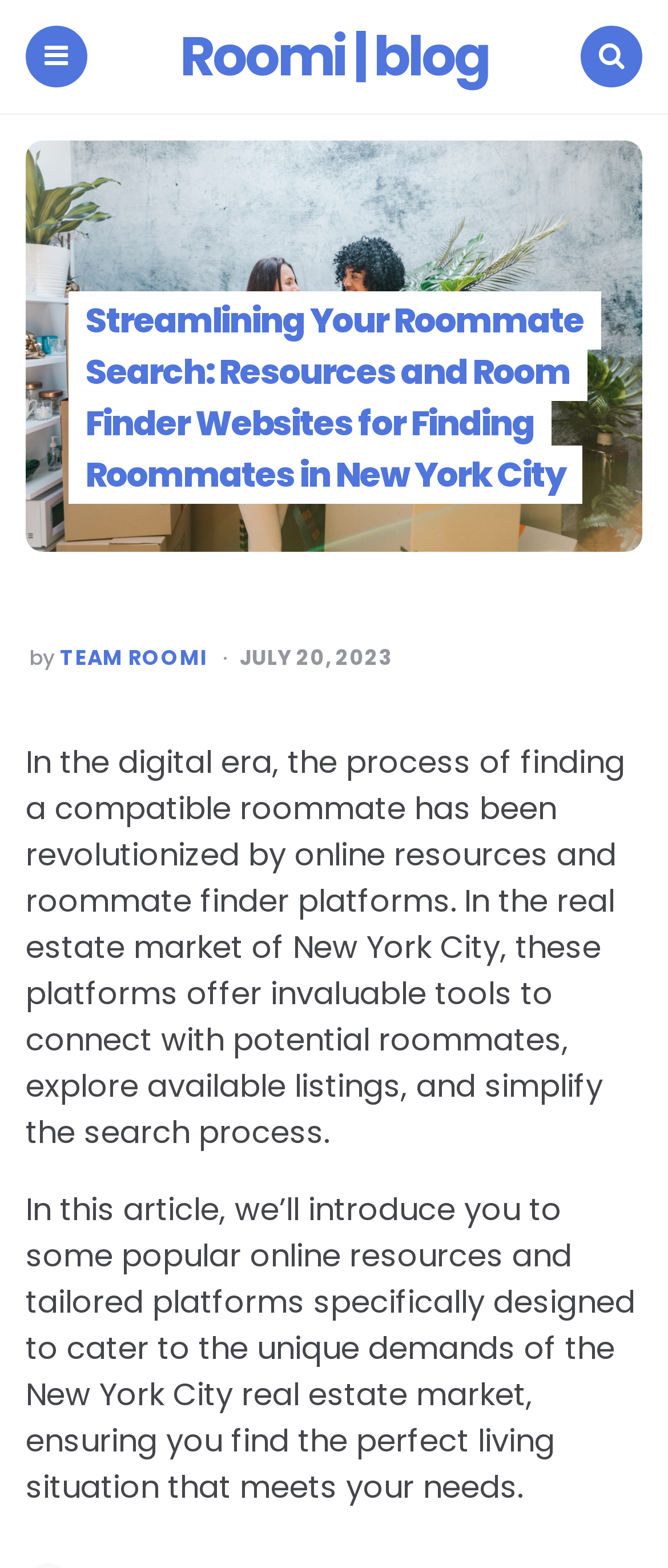Bounding box coordinates are specified in the format (top-left x, top-left y, bottom-right x, bottom-right y). All values are floating point numbers bounded between 0 and 1. Please provide the bounding box coordinate of the region this sentence describes: Roomi | blog

[0.269, 0.015, 0.731, 0.057]